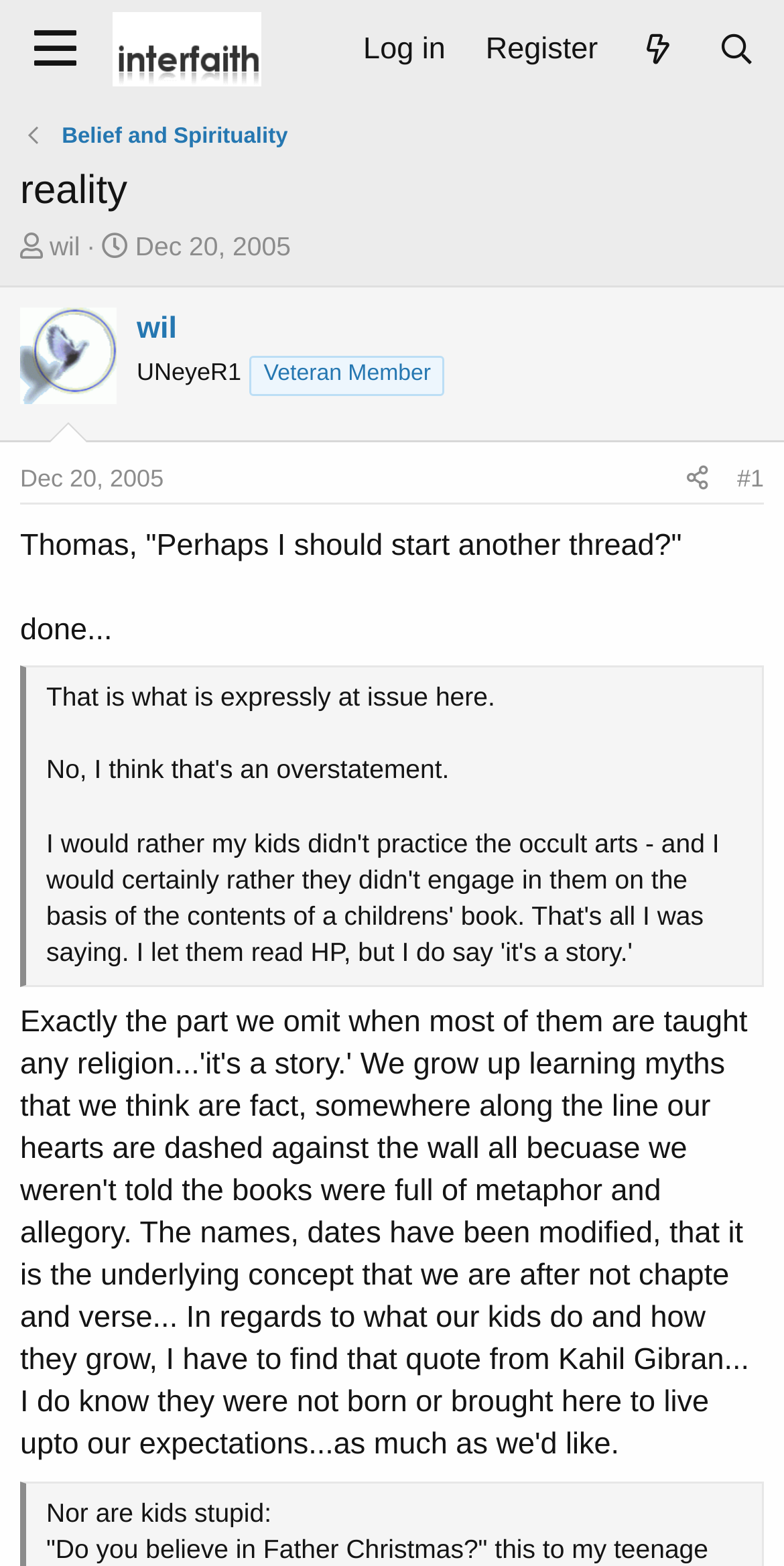What is the text of the first post?
Look at the image and answer with only one word or phrase.

Thomas, "Perhaps I should start another thread?"